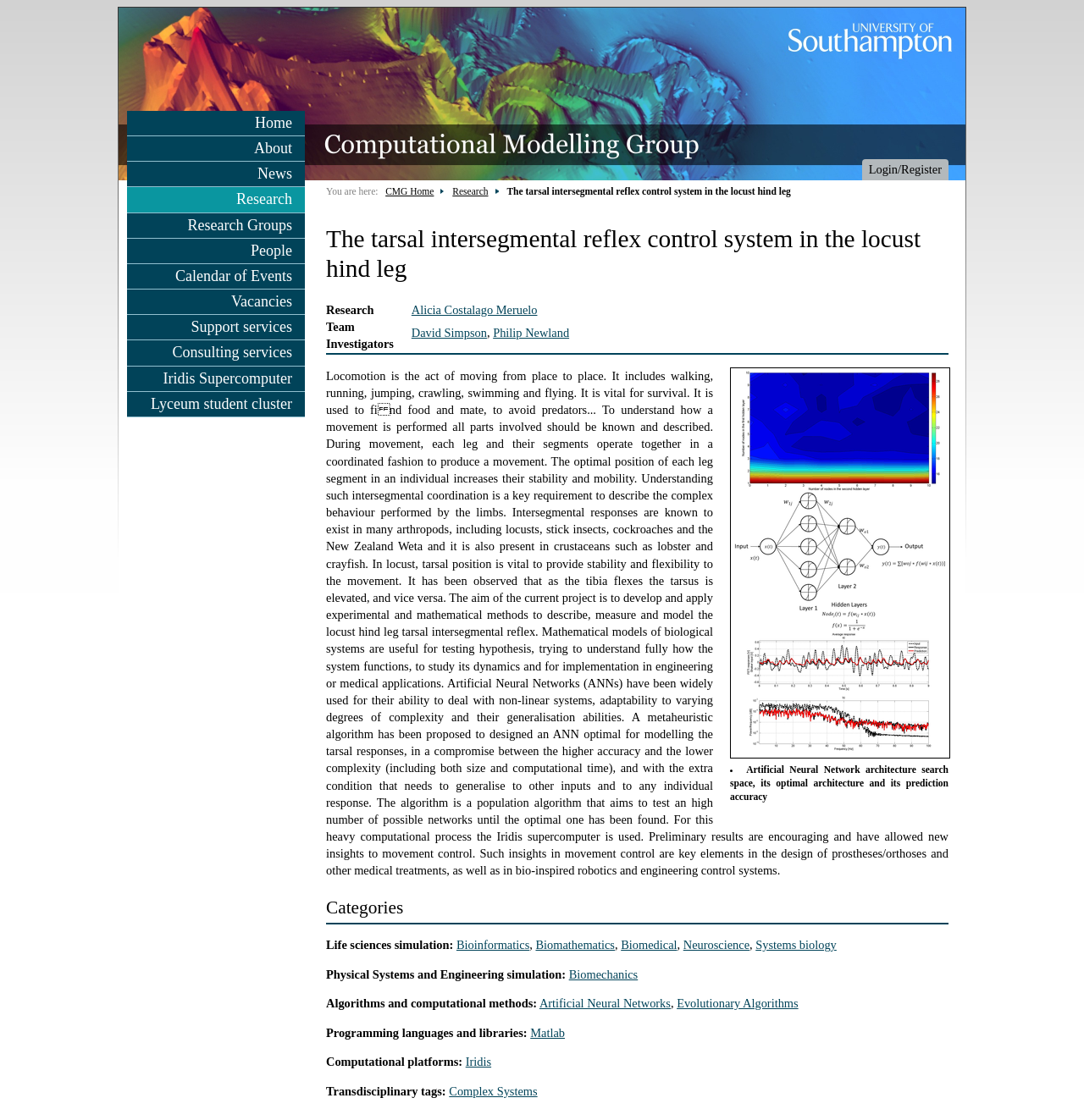Give the bounding box coordinates for the element described as: "Alicia Costalago Meruelo".

[0.38, 0.27, 0.496, 0.282]